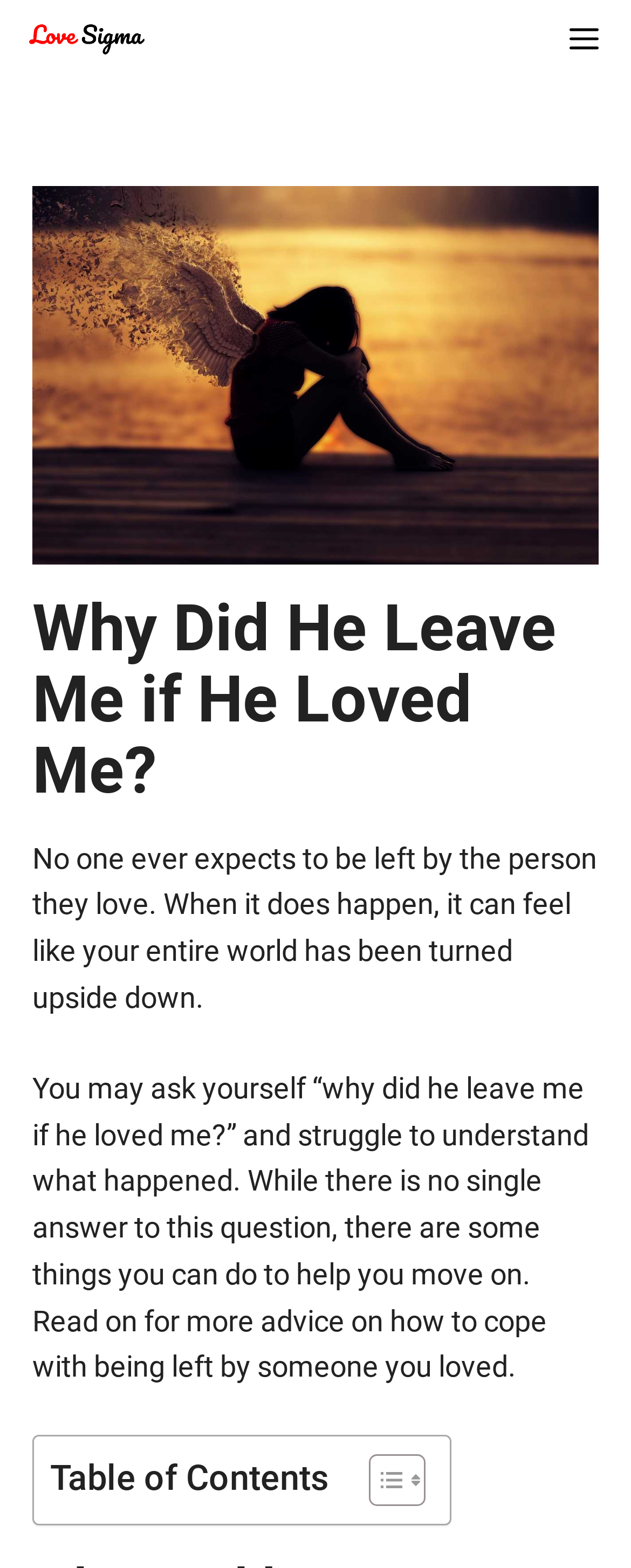Bounding box coordinates should be in the format (top-left x, top-left y, bottom-right x, bottom-right y) and all values should be floating point numbers between 0 and 1. Determine the bounding box coordinate for the UI element described as: title="Love Sigma"

[0.026, 0.0, 0.247, 0.052]